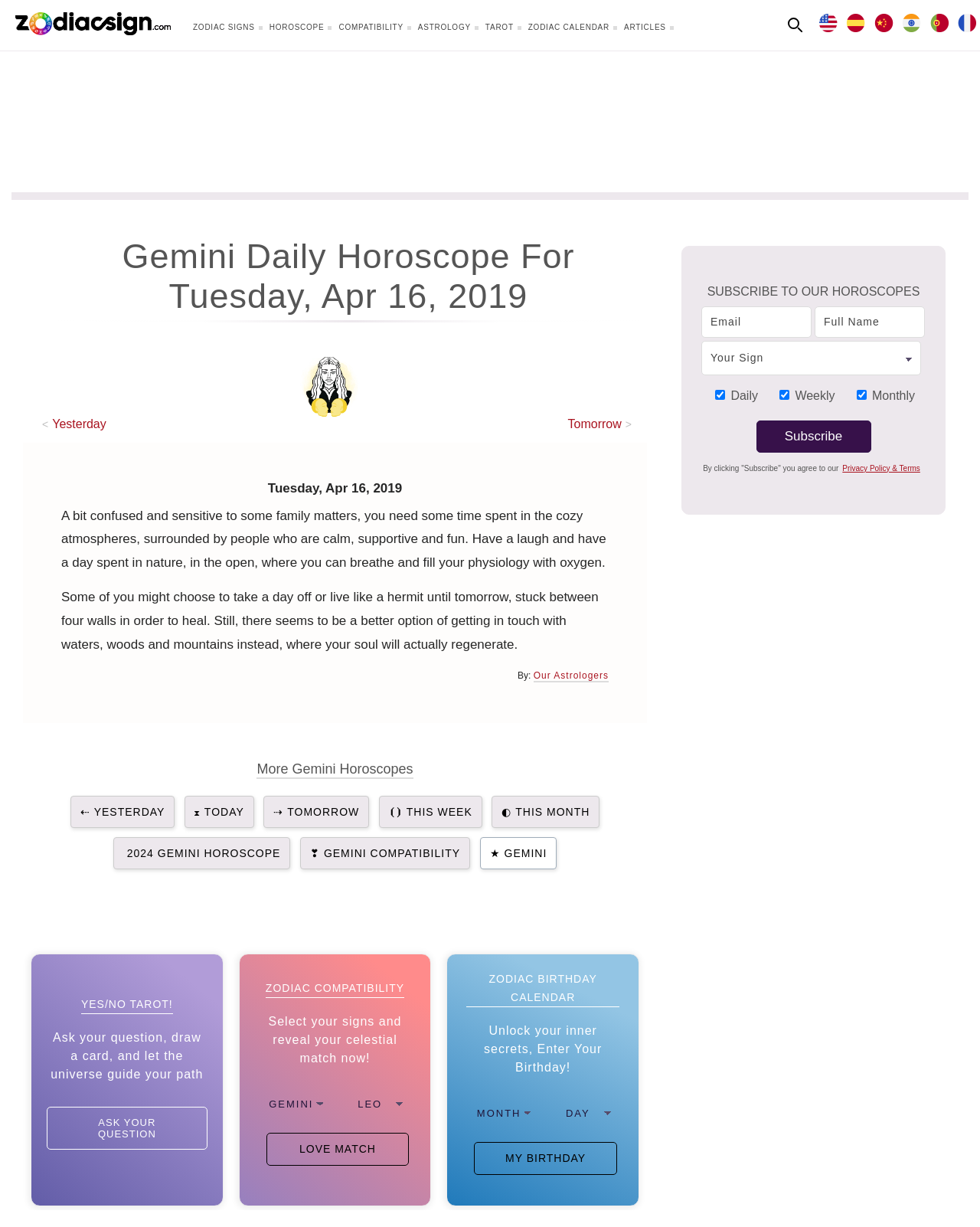Please identify the bounding box coordinates of the element's region that should be clicked to execute the following instruction: "Ask a question to the tarot". The bounding box coordinates must be four float numbers between 0 and 1, i.e., [left, top, right, bottom].

[0.048, 0.902, 0.211, 0.937]